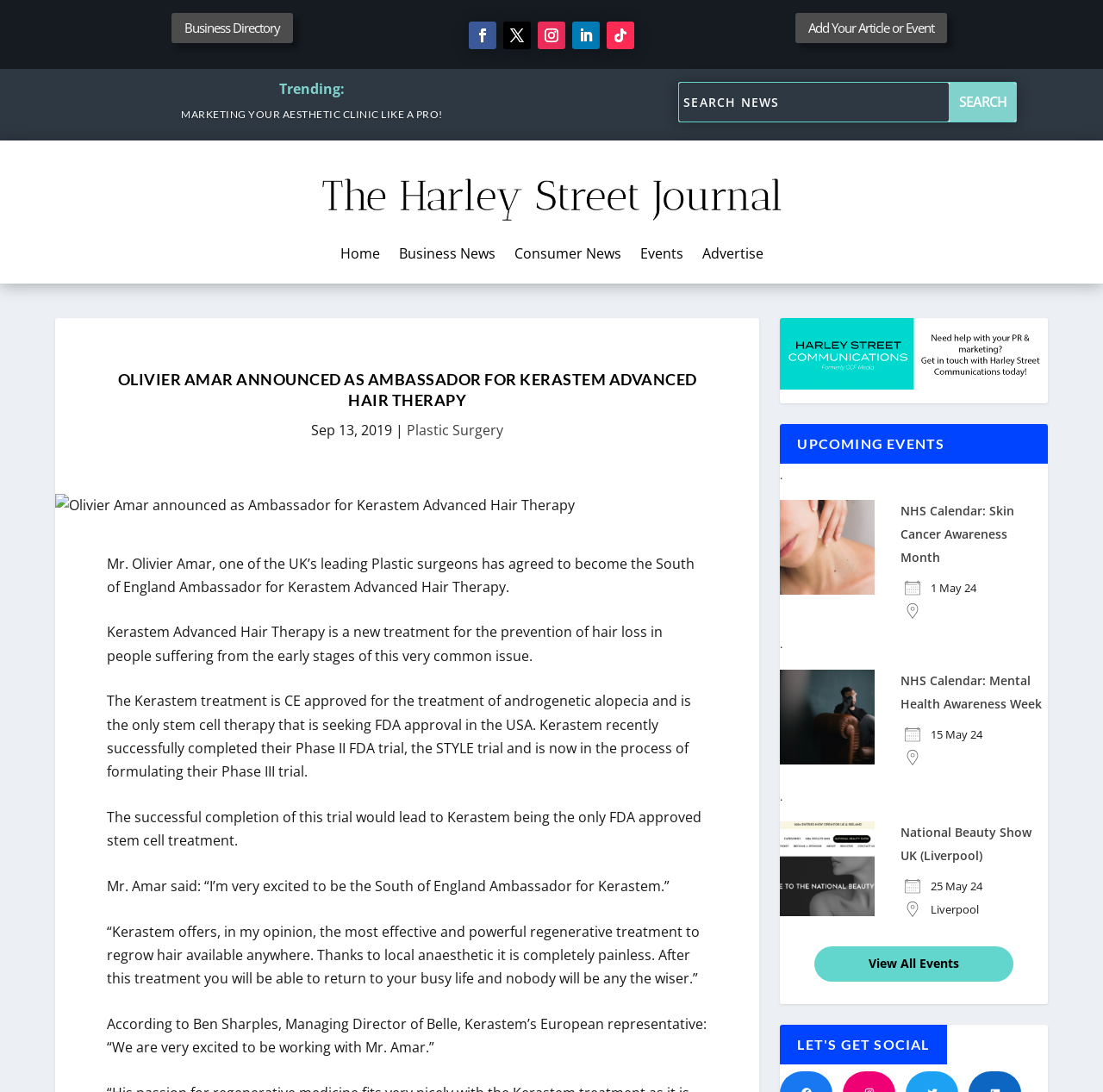How many upcoming events are listed on the webpage?
Please use the image to provide an in-depth answer to the question.

This answer can be obtained by counting the number of events listed under the 'UPCOMING EVENTS' heading, which are 'NHS Calendar: Skin Cancer Awareness Month', 'NHS Calendar: Mental Health Awareness Week', and 'National Beauty Show UK (Liverpool)'.